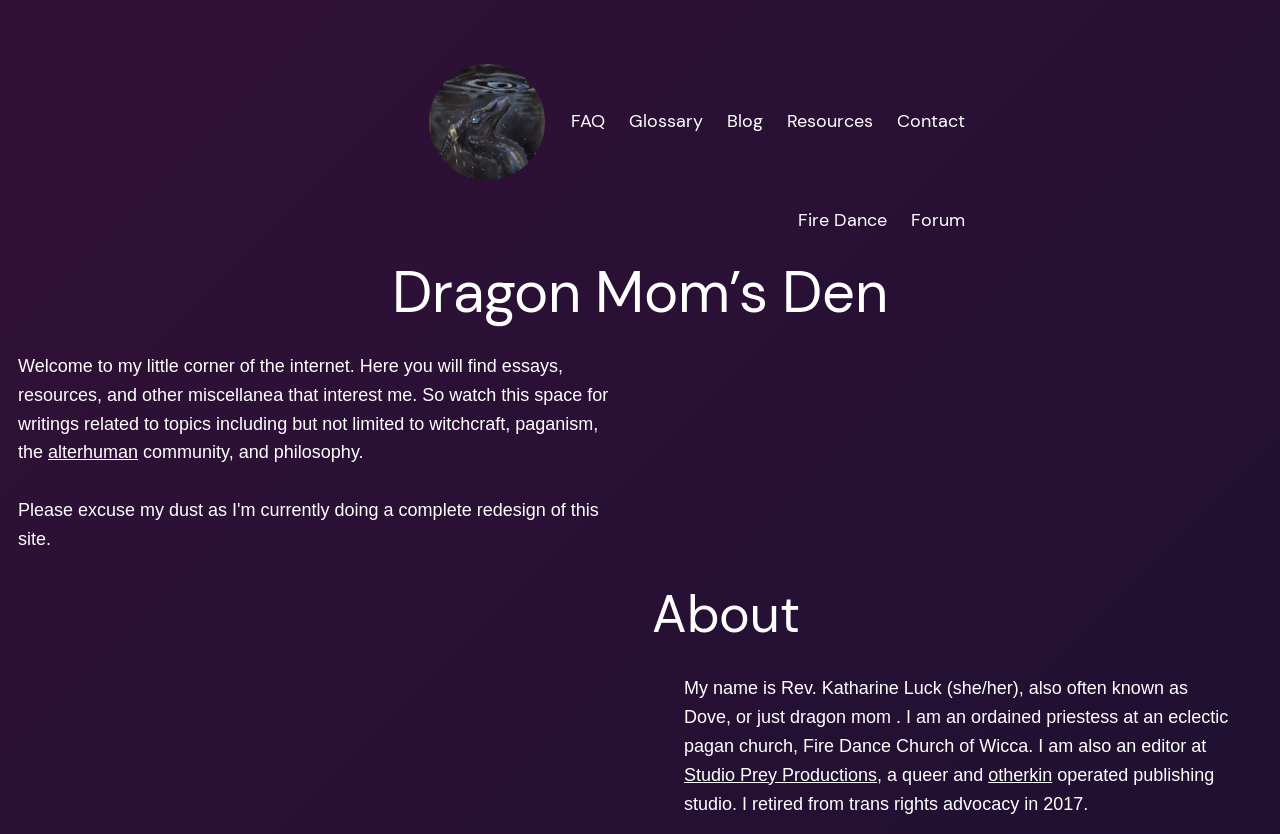Determine the coordinates of the bounding box for the clickable area needed to execute this instruction: "Click on the Dove Portrait link".

[0.334, 0.074, 0.427, 0.218]